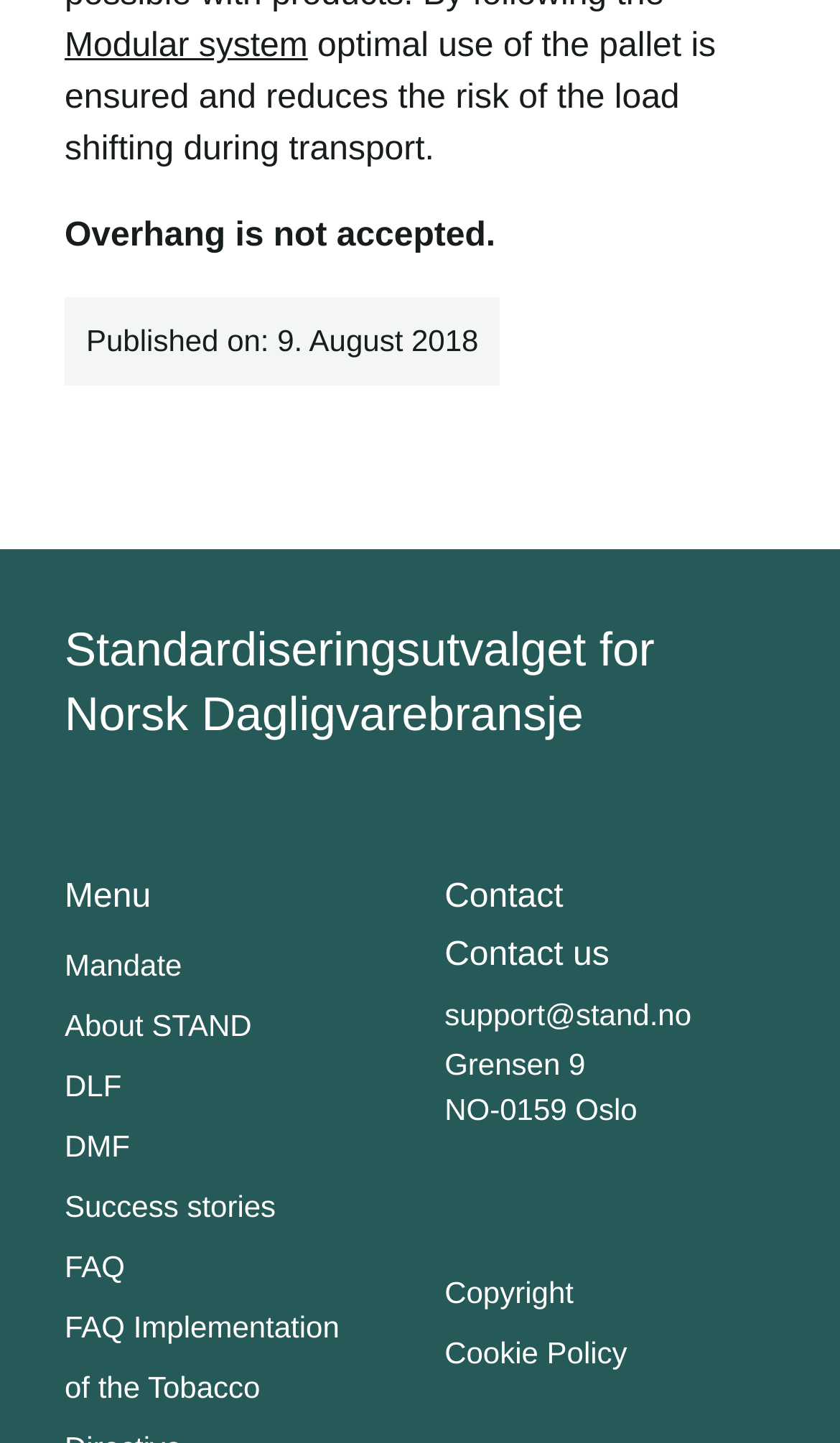Locate the bounding box coordinates of the clickable part needed for the task: "Click on Modular system".

[0.077, 0.02, 0.366, 0.045]